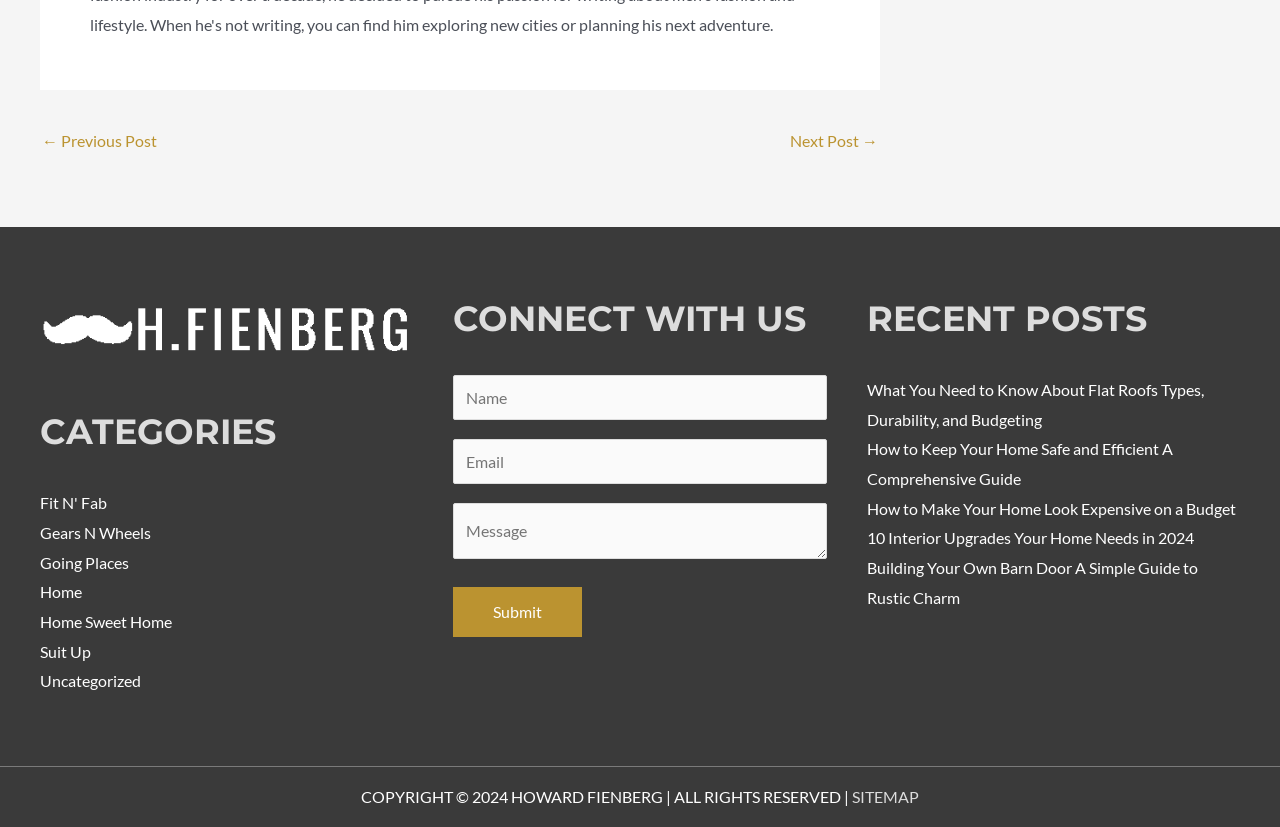Respond with a single word or short phrase to the following question: 
What is the logo image name?

hfienberg-logo